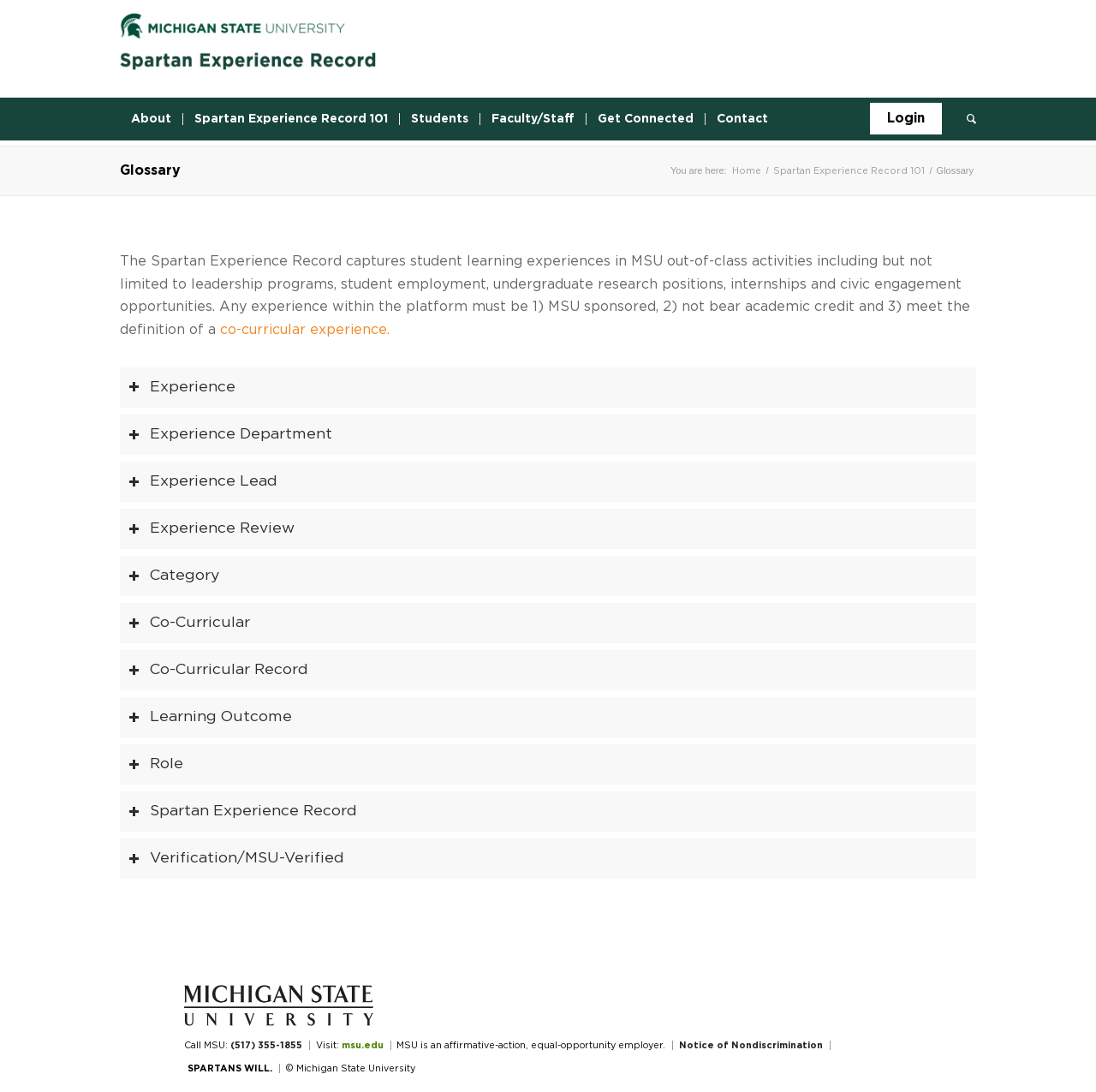What is the Spartan Experience Record?
Please respond to the question with a detailed and well-explained answer.

The Spartan Experience Record is a platform that captures student learning experiences in MSU out-of-class activities including but not limited to leadership programs, student employment, undergraduate research positions, internships and civic engagement opportunities. Any experience within the platform must be 1) MSU sponsored, 2) not bear academic credit and 3) meet the definition of a co-curricular experience.